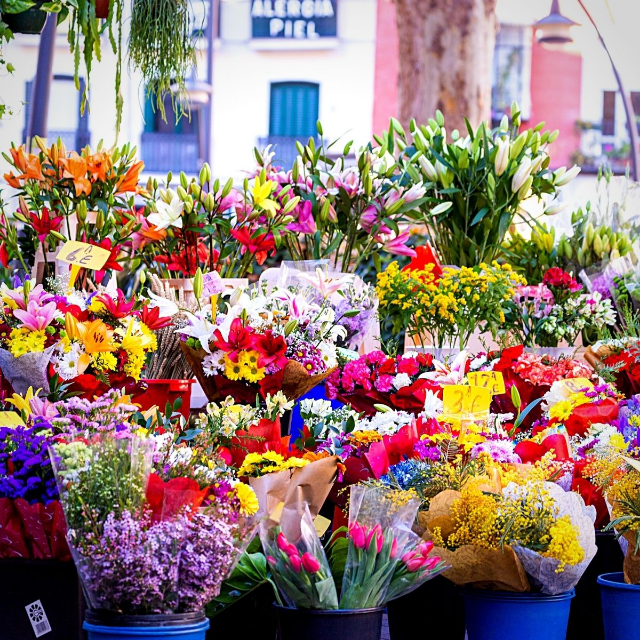Answer the question with a brief word or phrase:
What is the occasion hinted at in the image?

Holiday season